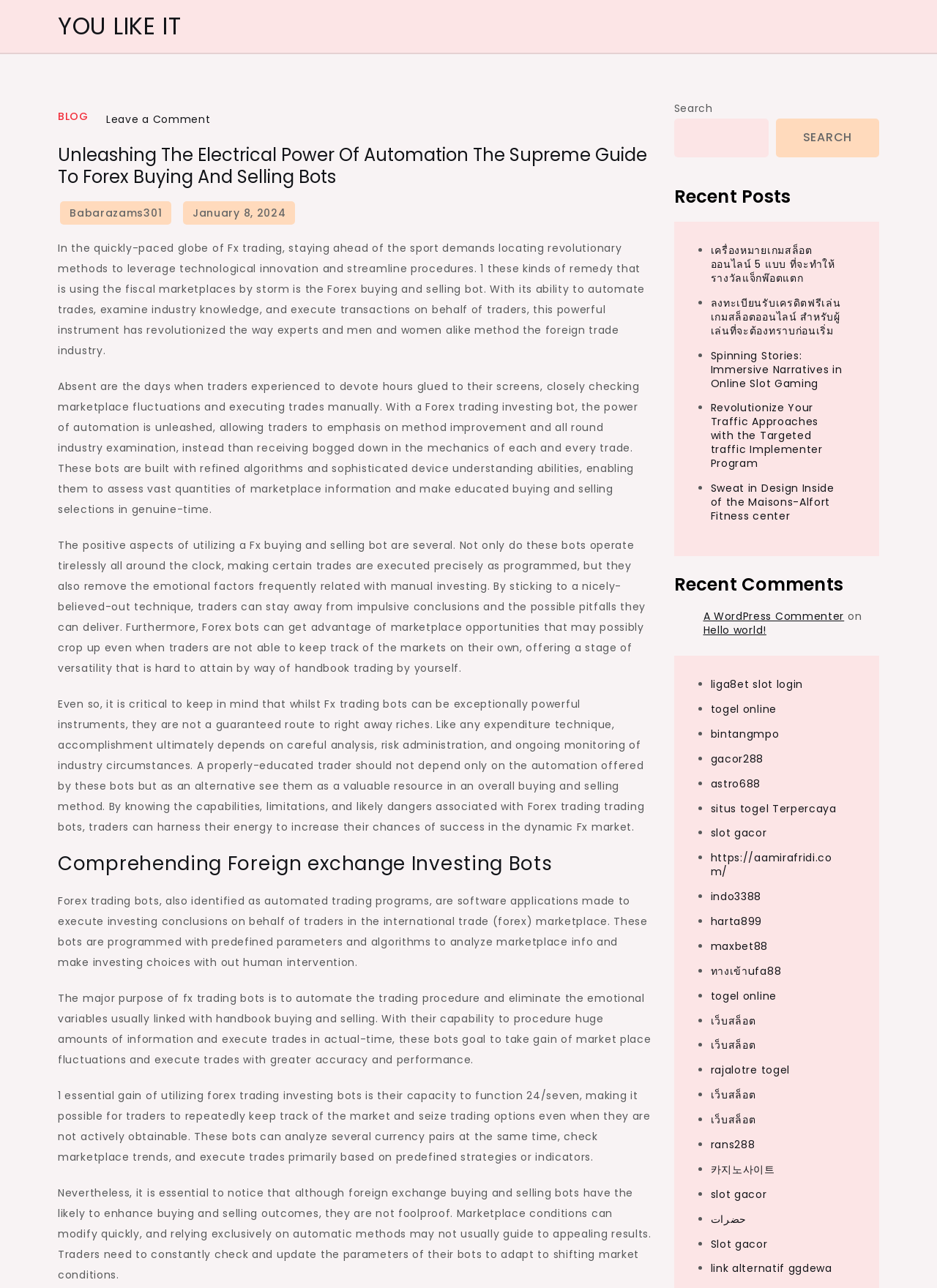Identify the first-level heading on the webpage and generate its text content.

Unleashing The Electrical Power Of Automation The Supreme Guide To Forex Buying And Selling Bots